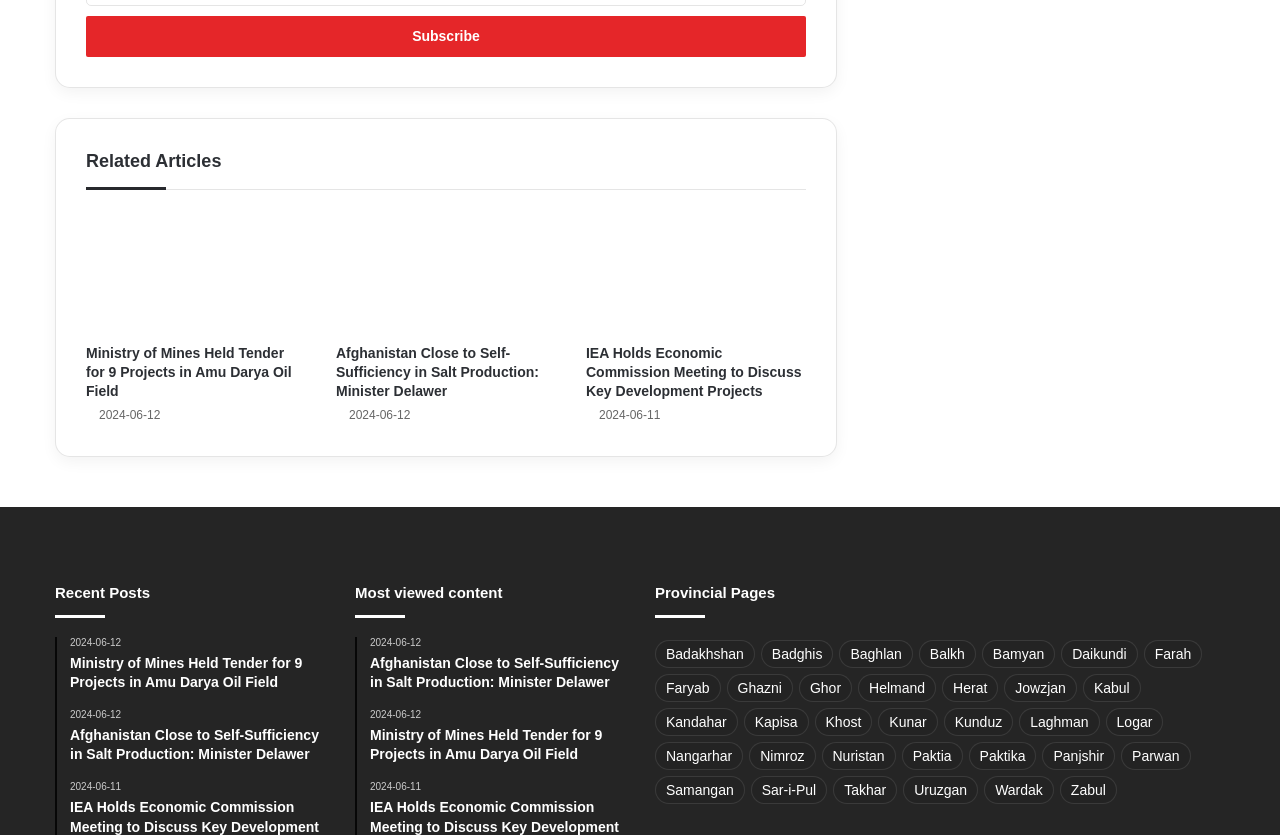Determine the bounding box coordinates of the clickable region to carry out the instruction: "Learn about Kosterina".

None